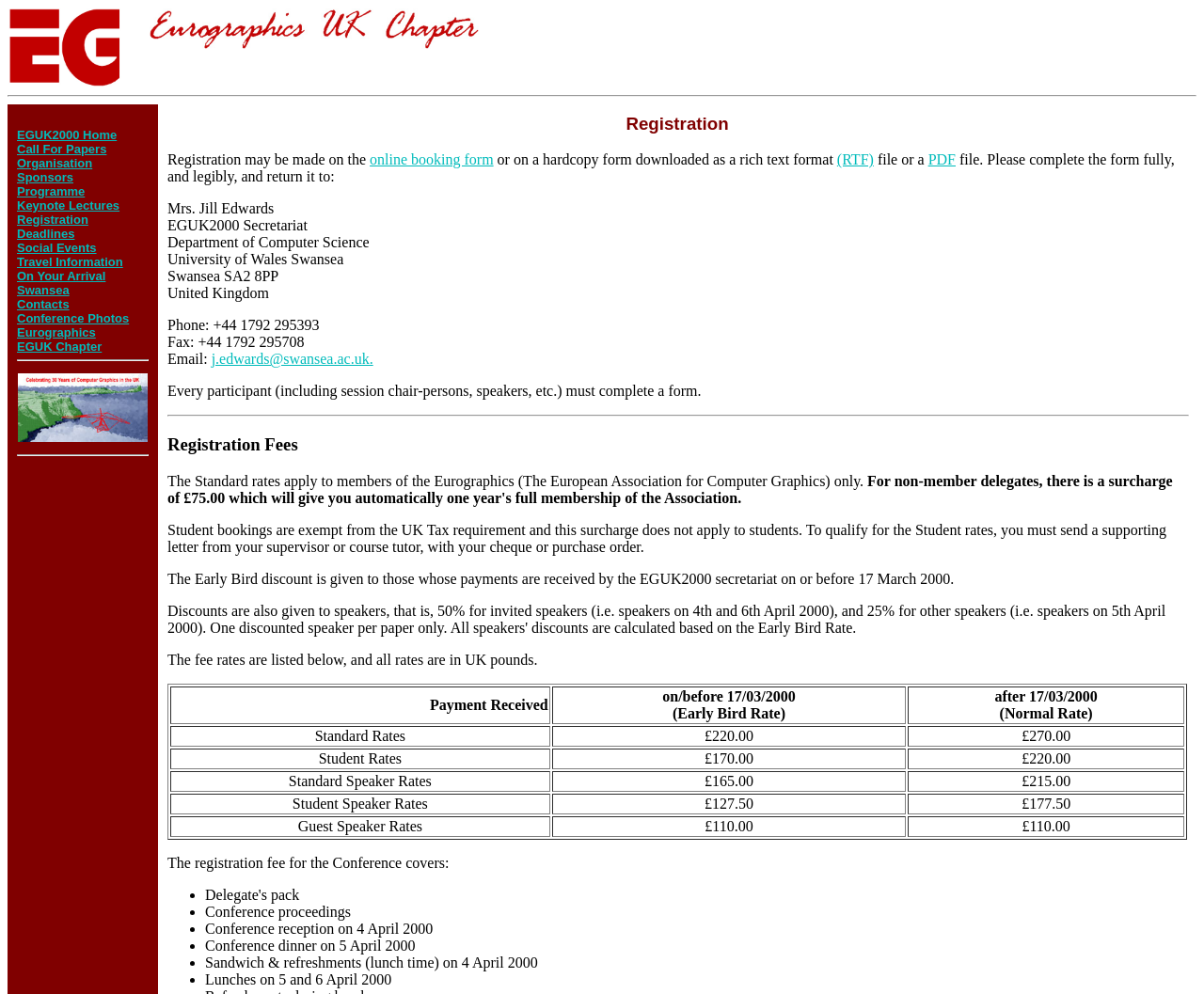Pinpoint the bounding box coordinates of the clickable area necessary to execute the following instruction: "click Registration". The coordinates should be given as four float numbers between 0 and 1, namely [left, top, right, bottom].

[0.139, 0.114, 0.986, 0.135]